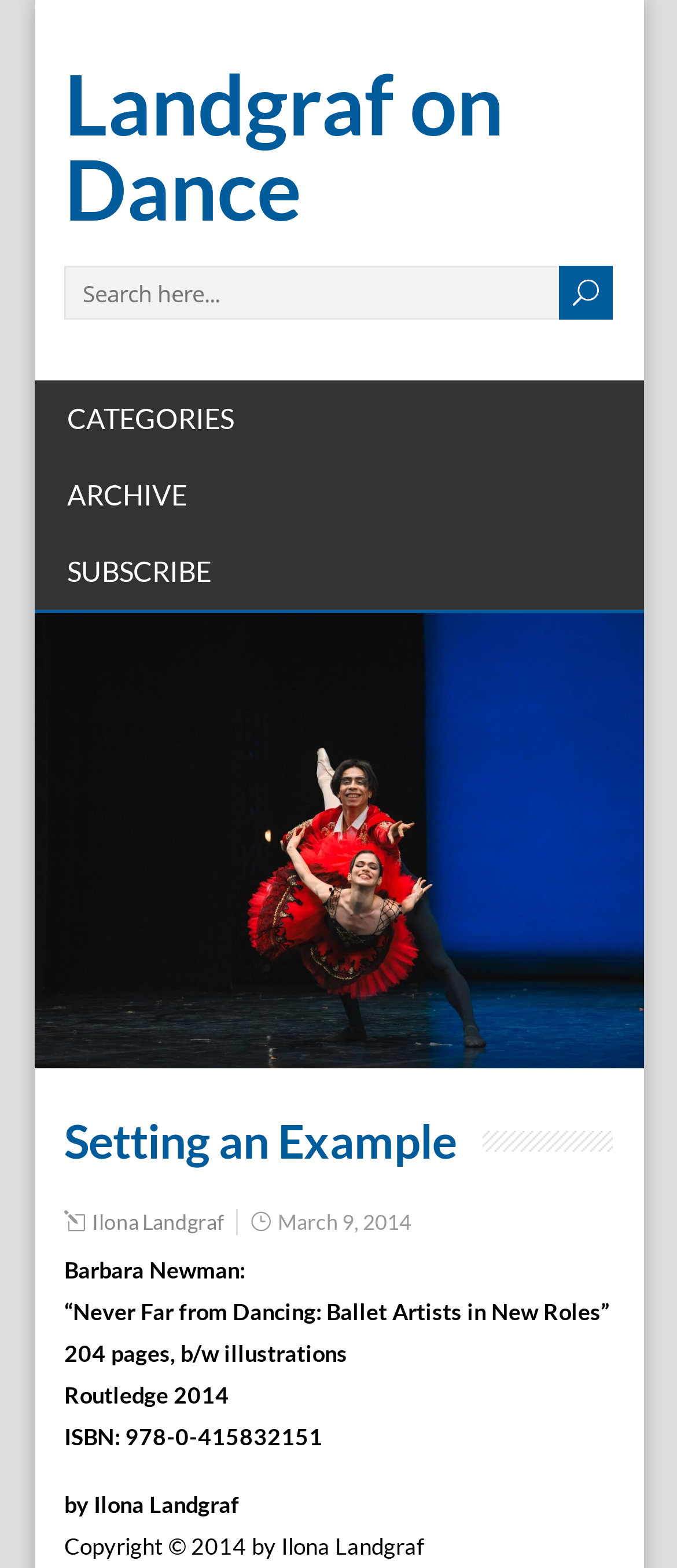What is the title of the article or blog post?
Examine the screenshot and reply with a single word or phrase.

Setting an Example